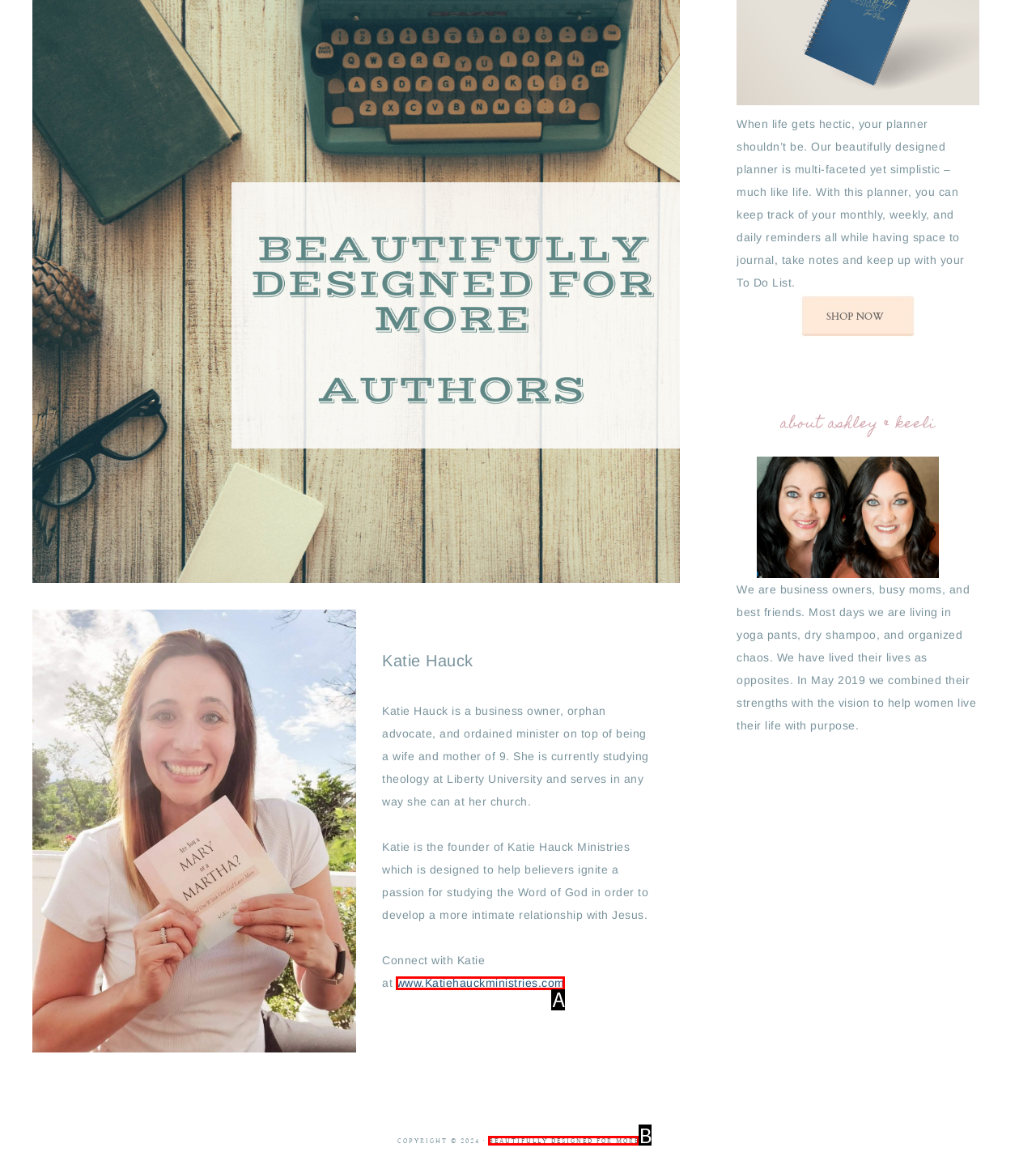Given the element description: www.Katiehauckministries.com
Pick the letter of the correct option from the list.

A